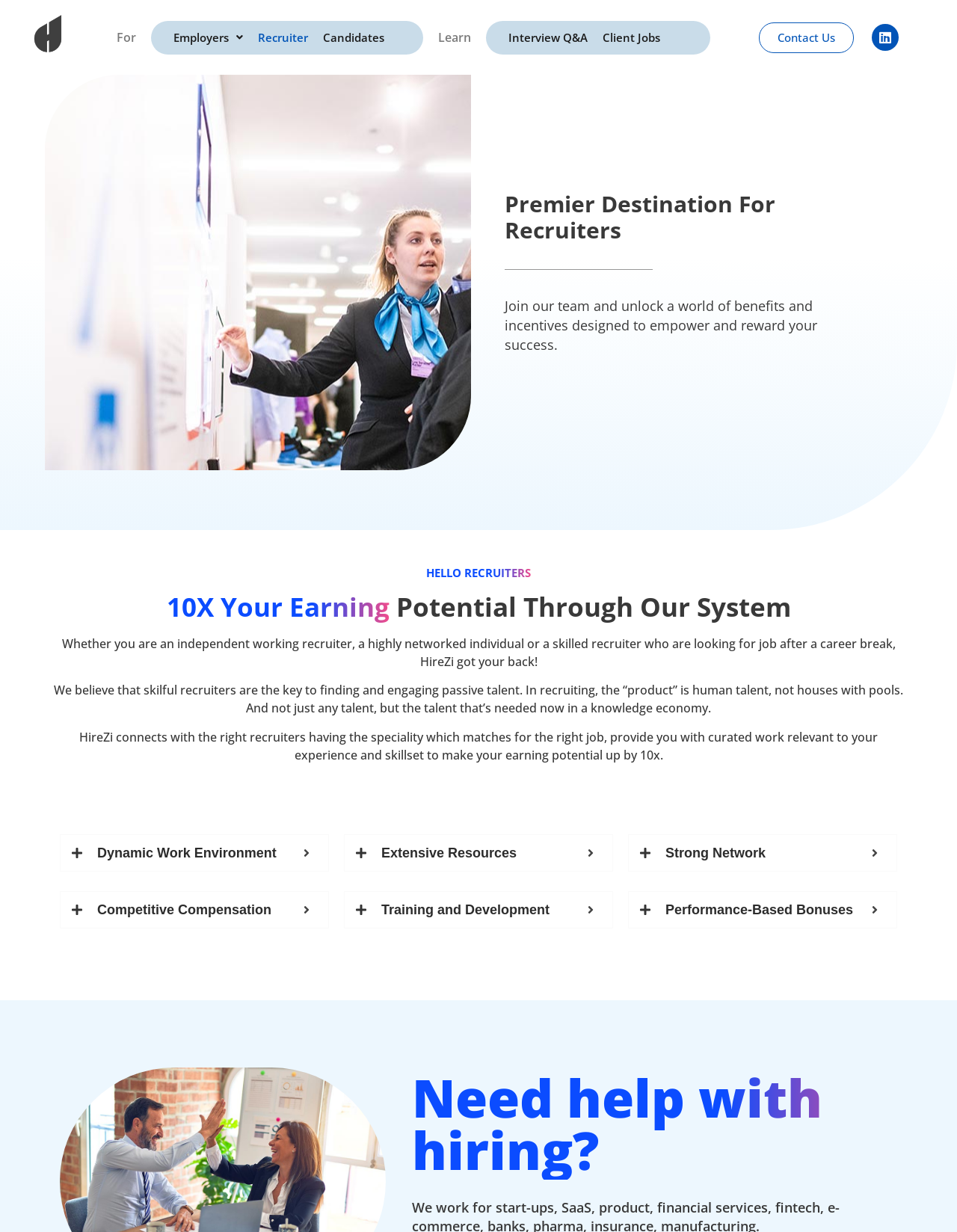Please provide the bounding box coordinates for the element that needs to be clicked to perform the instruction: "Click on 'Electrospun Nanofibrous Membranes'". The coordinates must consist of four float numbers between 0 and 1, formatted as [left, top, right, bottom].

None